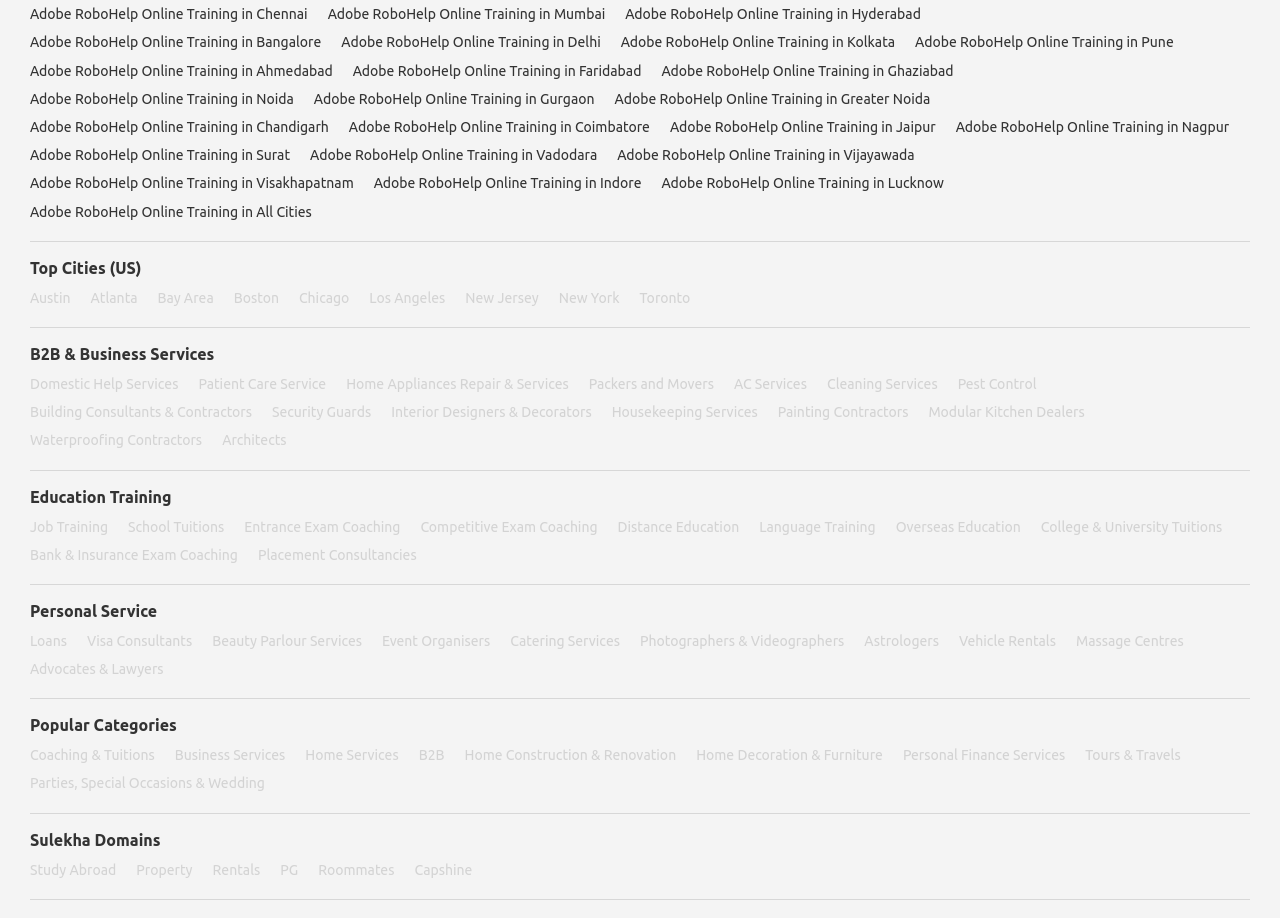What is the first business service listed?
Answer the question with as much detail as possible.

Under the section 'B2B & Business Services', the first link listed is 'Domestic Help Services', which indicates that it is the first business service listed.